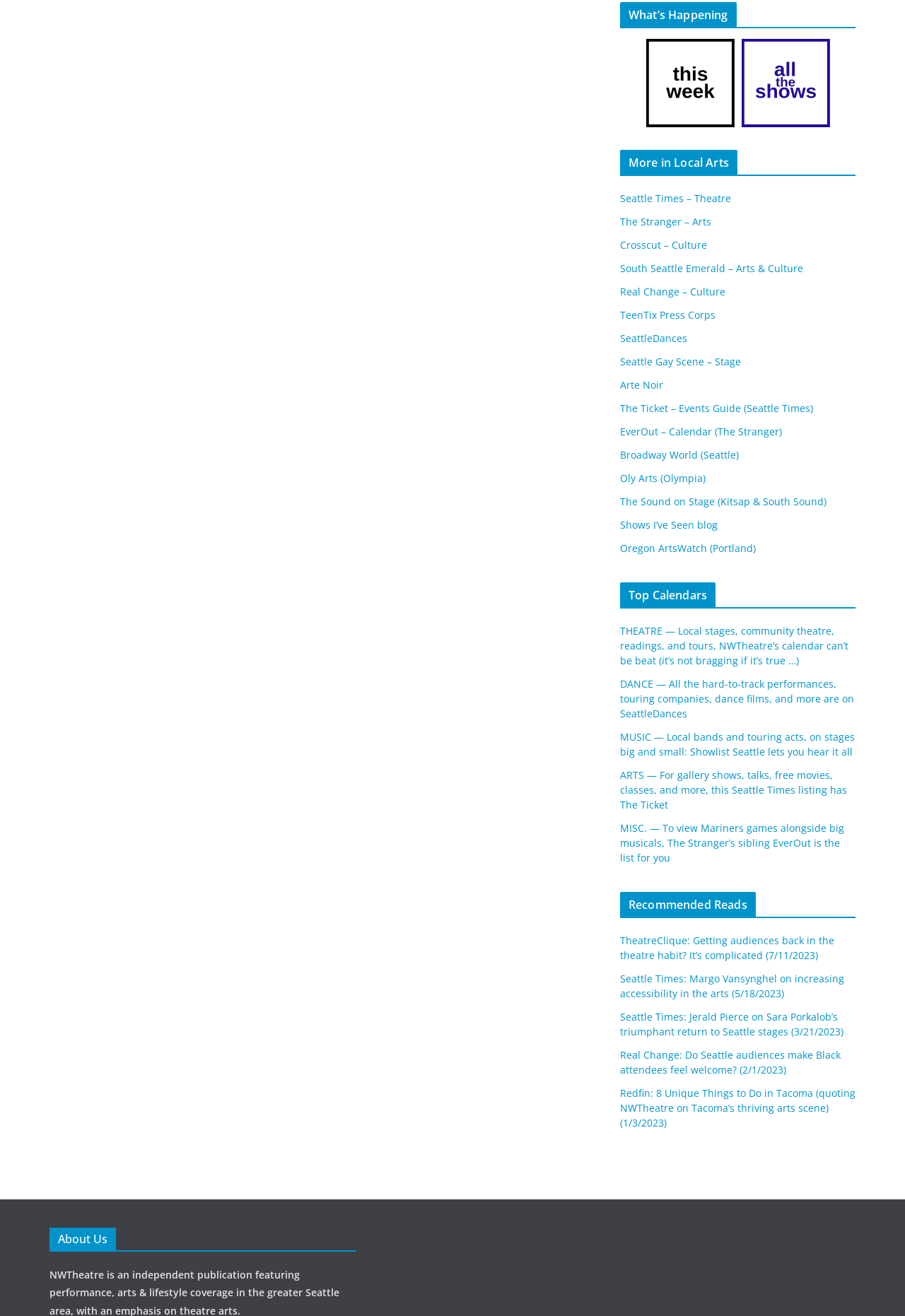Can you give a comprehensive explanation to the question given the content of the image?
What is the name of the blog mentioned in 'Recommended Reads'?

In the 'Recommended Reads' section, I can see a link to an article titled 'TheatreClique: Getting audiences back in the theatre habit? It’s complicated (7/11/2023)'. This suggests that TheatreClique is a blog.